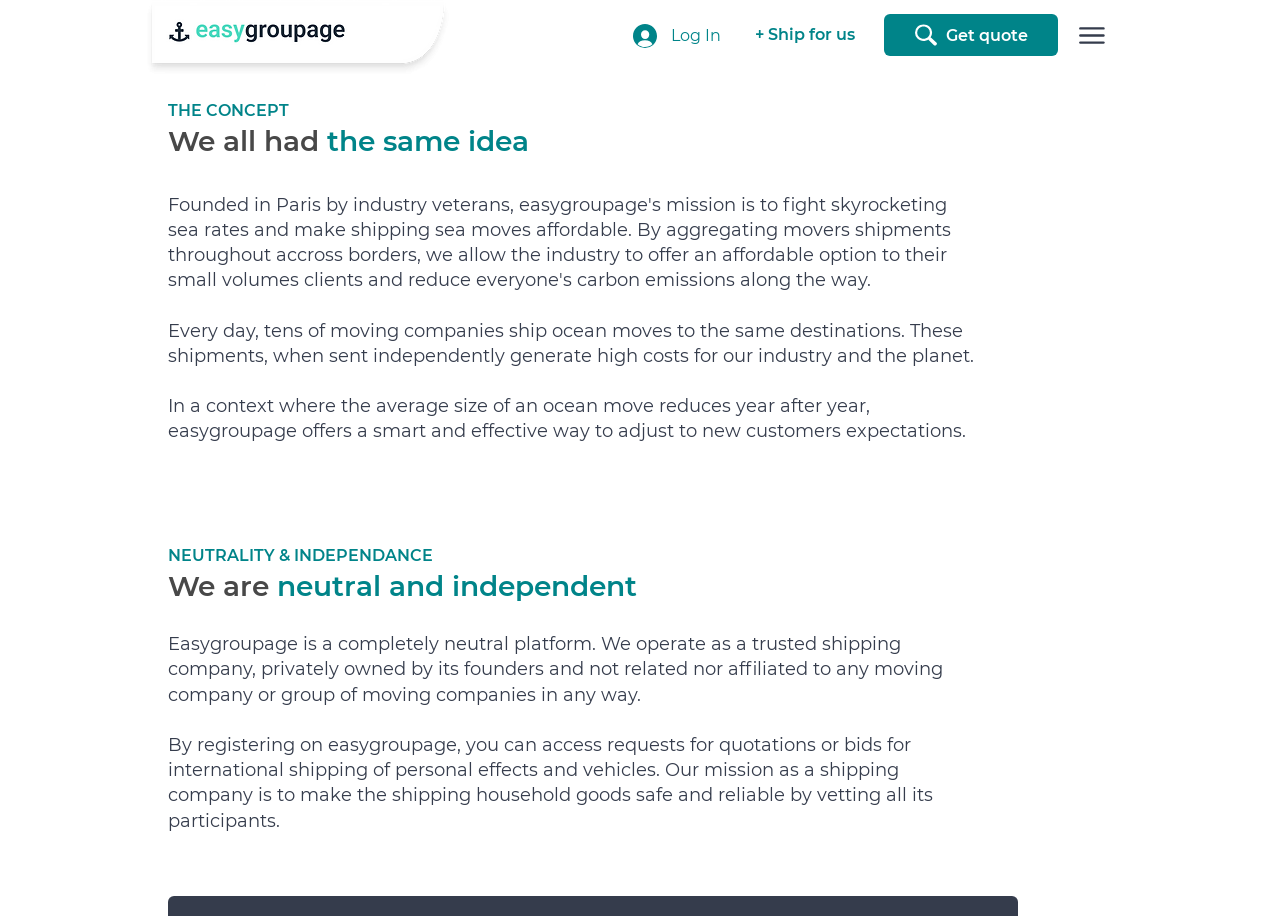Please give a concise answer to this question using a single word or phrase: 
What can users do on easygroupage?

Get quote